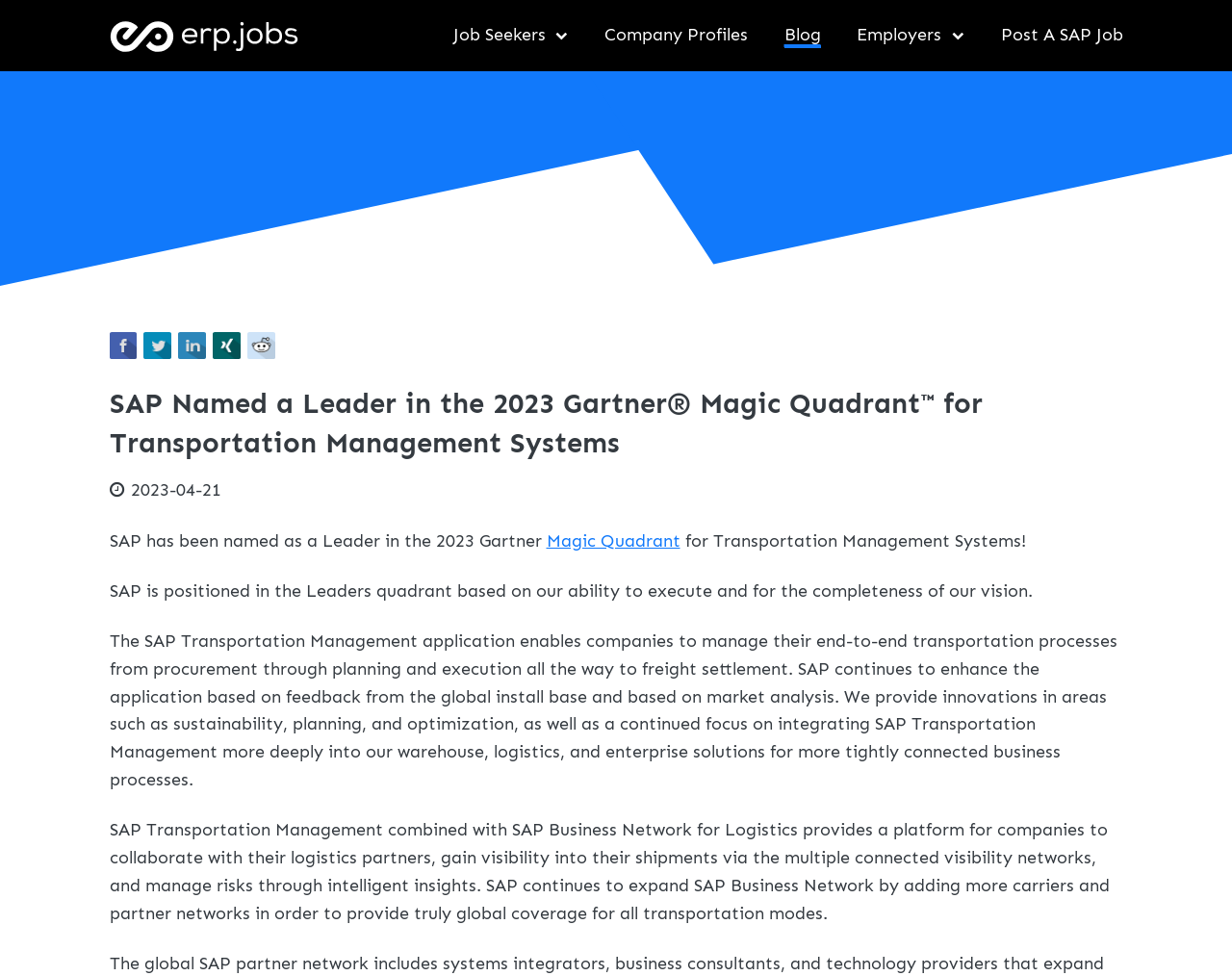Please identify the bounding box coordinates of the element that needs to be clicked to execute the following command: "Click on the 'Home' link". Provide the bounding box using four float numbers between 0 and 1, formatted as [left, top, right, bottom].

None